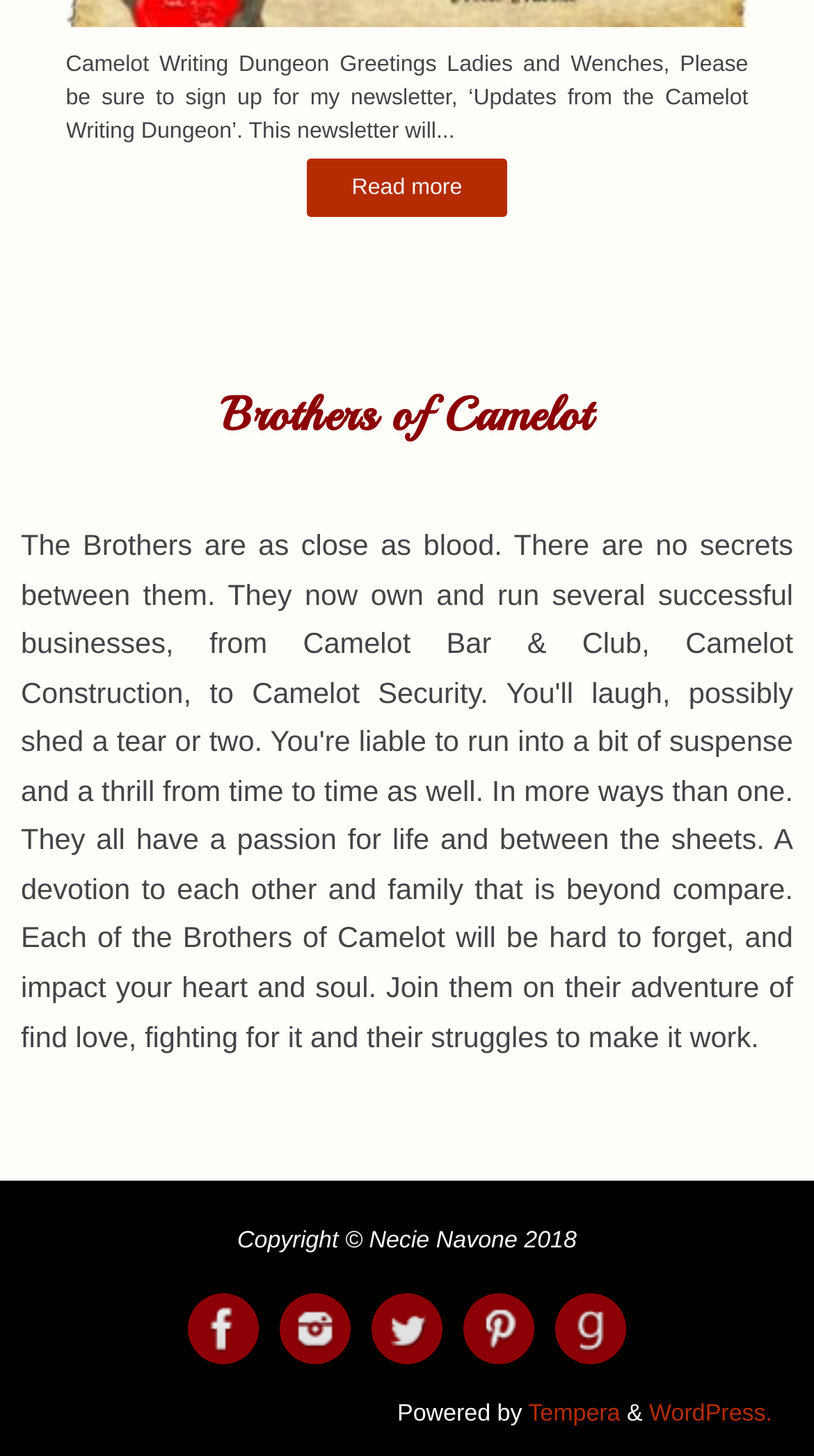Please identify the bounding box coordinates of the element I should click to complete this instruction: 'Visit Facebook page'. The coordinates should be given as four float numbers between 0 and 1, like this: [left, top, right, bottom].

[0.231, 0.888, 0.318, 0.937]